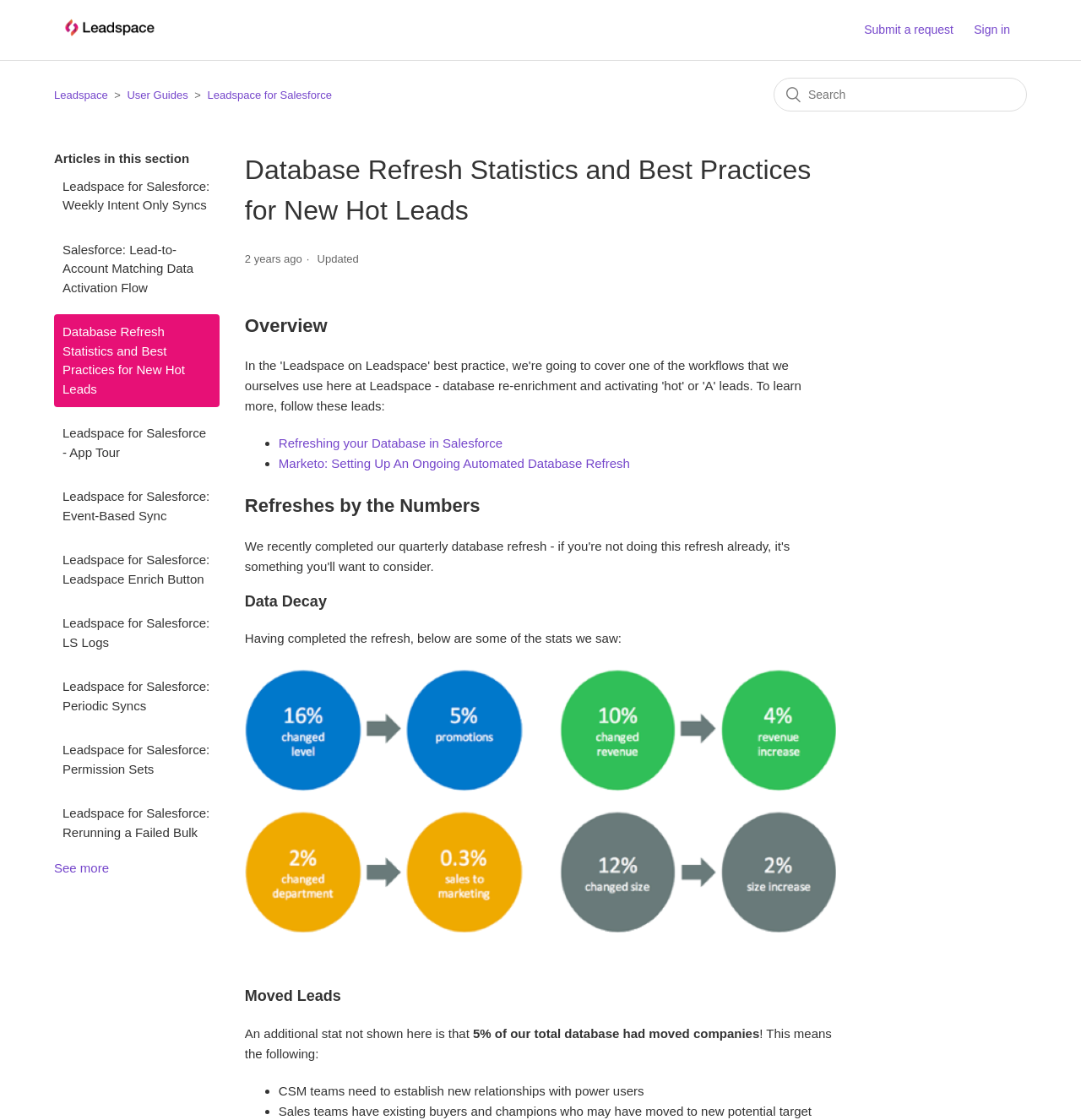Locate the bounding box coordinates of the area where you should click to accomplish the instruction: "View Leadspace for Salesforce: Weekly Intent Only Syncs".

[0.05, 0.15, 0.203, 0.199]